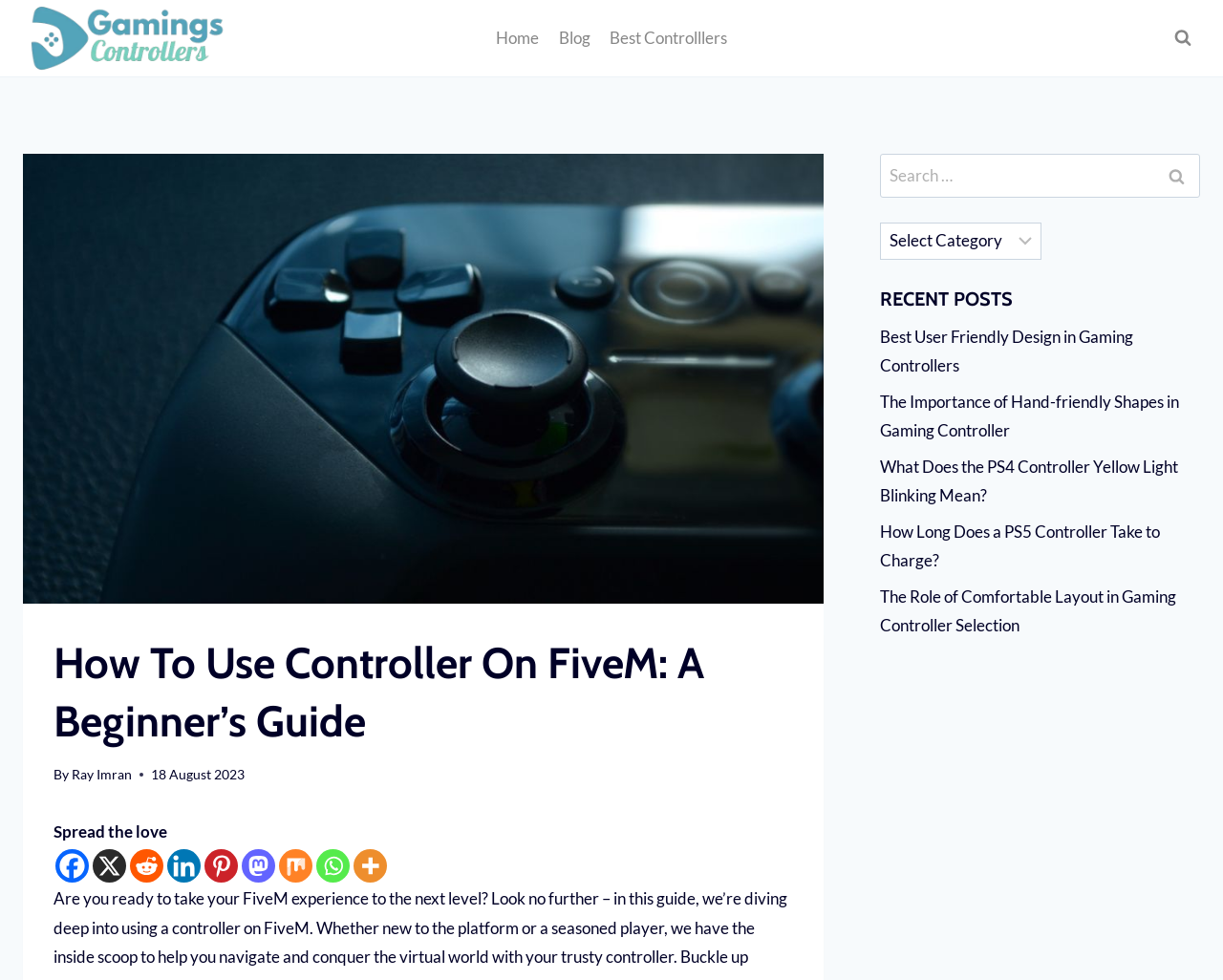Pinpoint the bounding box coordinates for the area that should be clicked to perform the following instruction: "Read the recent post about user friendly design in gaming controllers".

[0.72, 0.333, 0.927, 0.383]